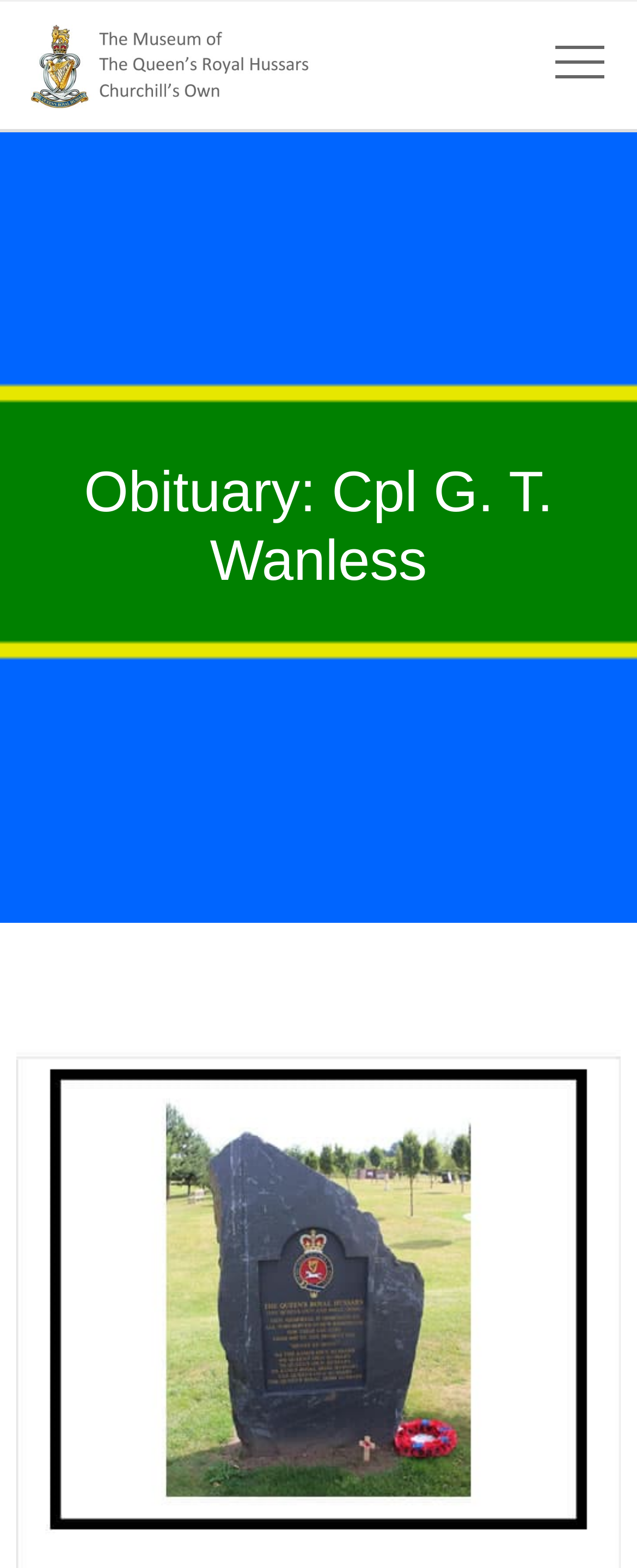Generate the text of the webpage's primary heading.

Obituary: Cpl G. T. Wanless